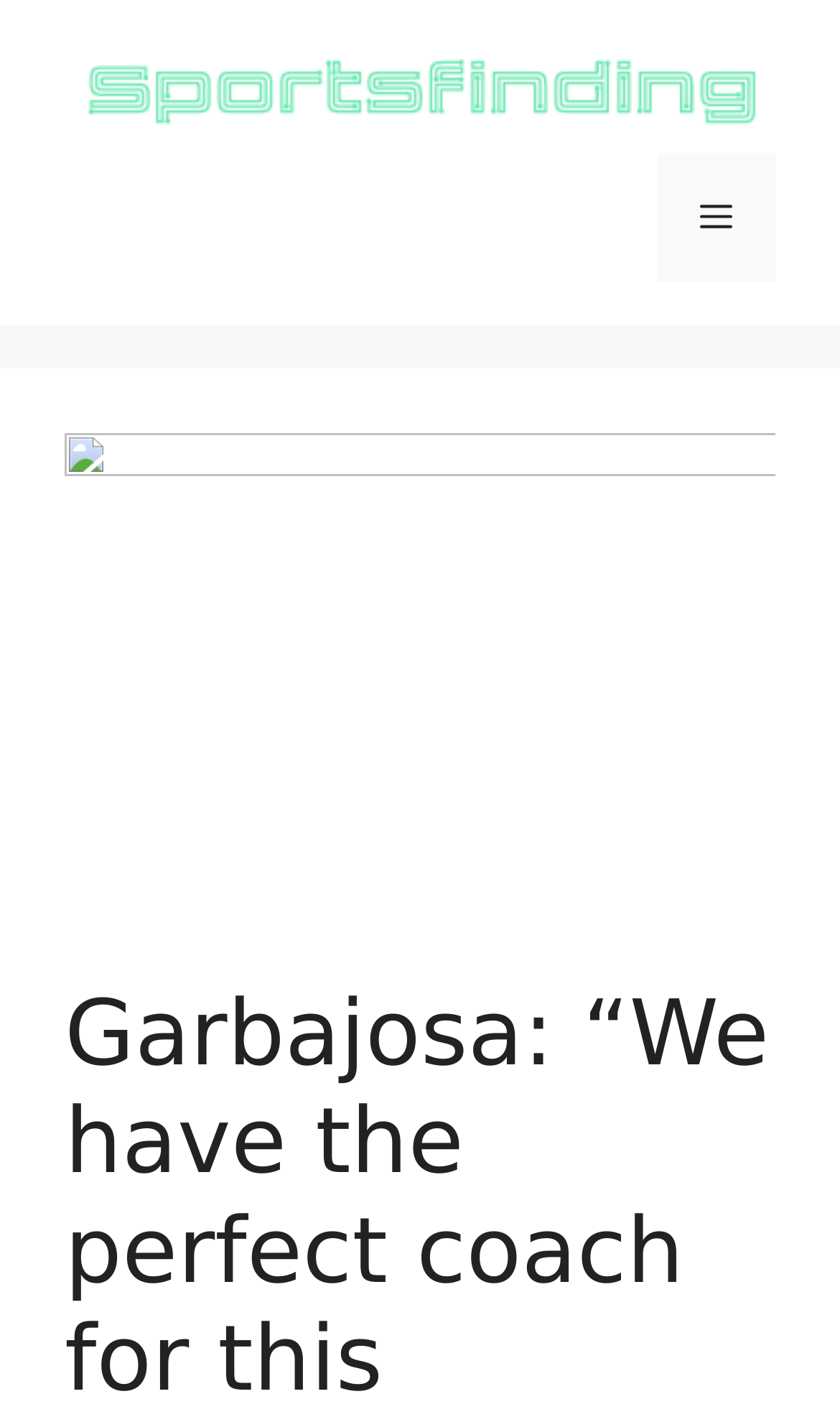Identify the bounding box of the UI component described as: "alt="Sports Finding"".

[0.077, 0.053, 0.923, 0.083]